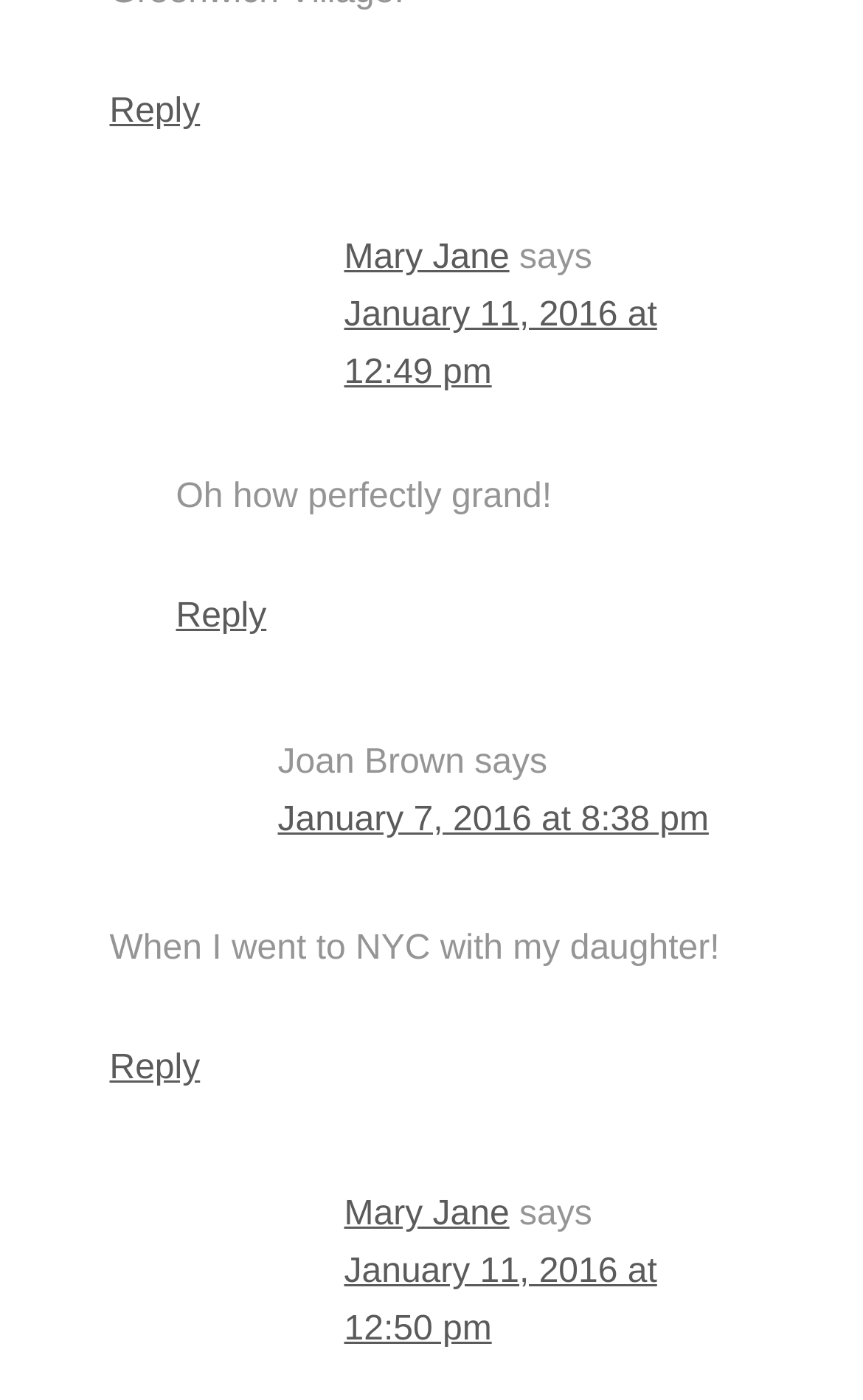Determine the bounding box coordinates for the area you should click to complete the following instruction: "Reply to Louise".

[0.127, 0.067, 0.232, 0.093]